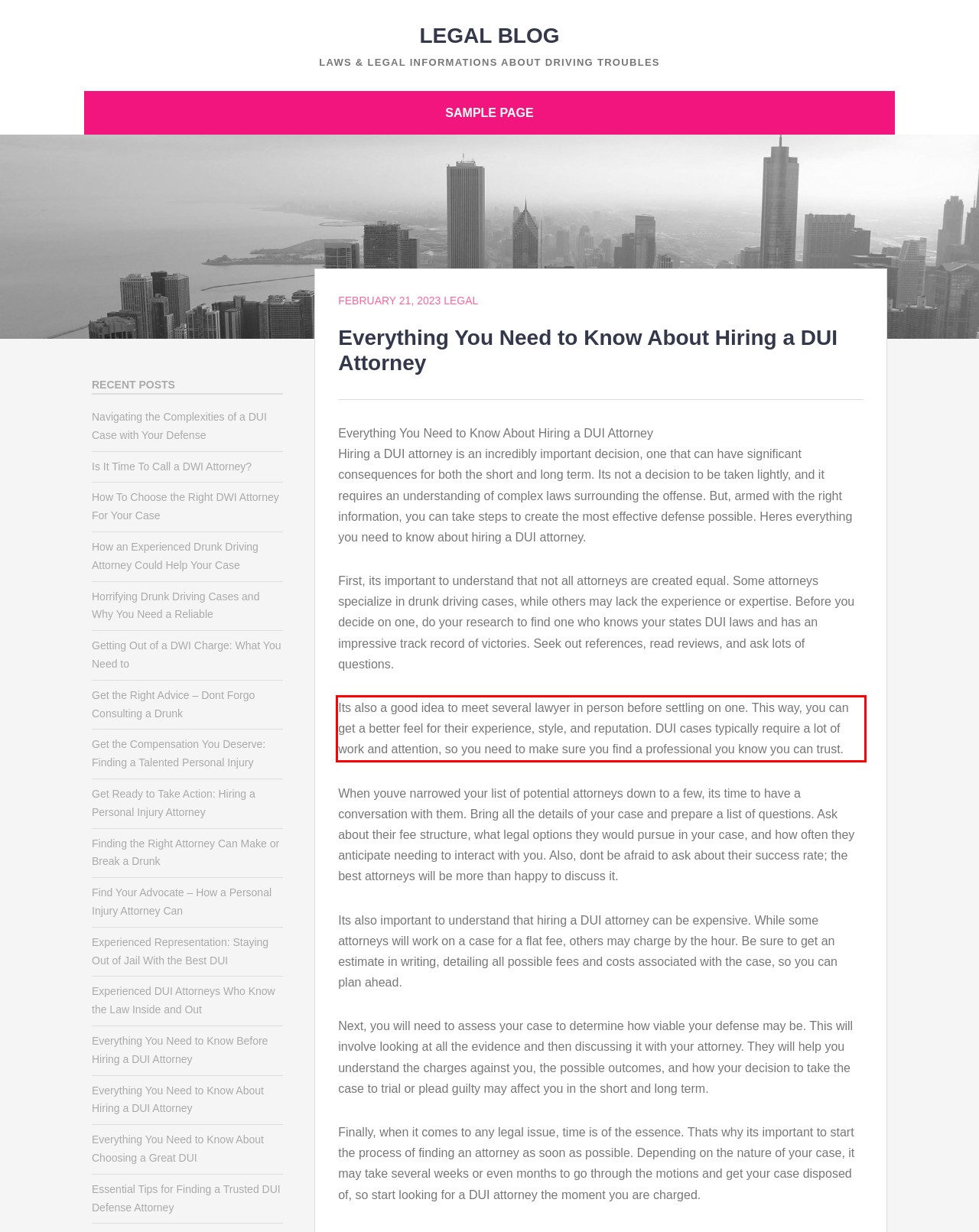Please use OCR to extract the text content from the red bounding box in the provided webpage screenshot.

Its also a good idea to meet several lawyer in person before settling on one. This way, you can get a better feel for their experience, style, and reputation. DUI cases typically require a lot of work and attention, so you need to make sure you find a professional you know you can trust.